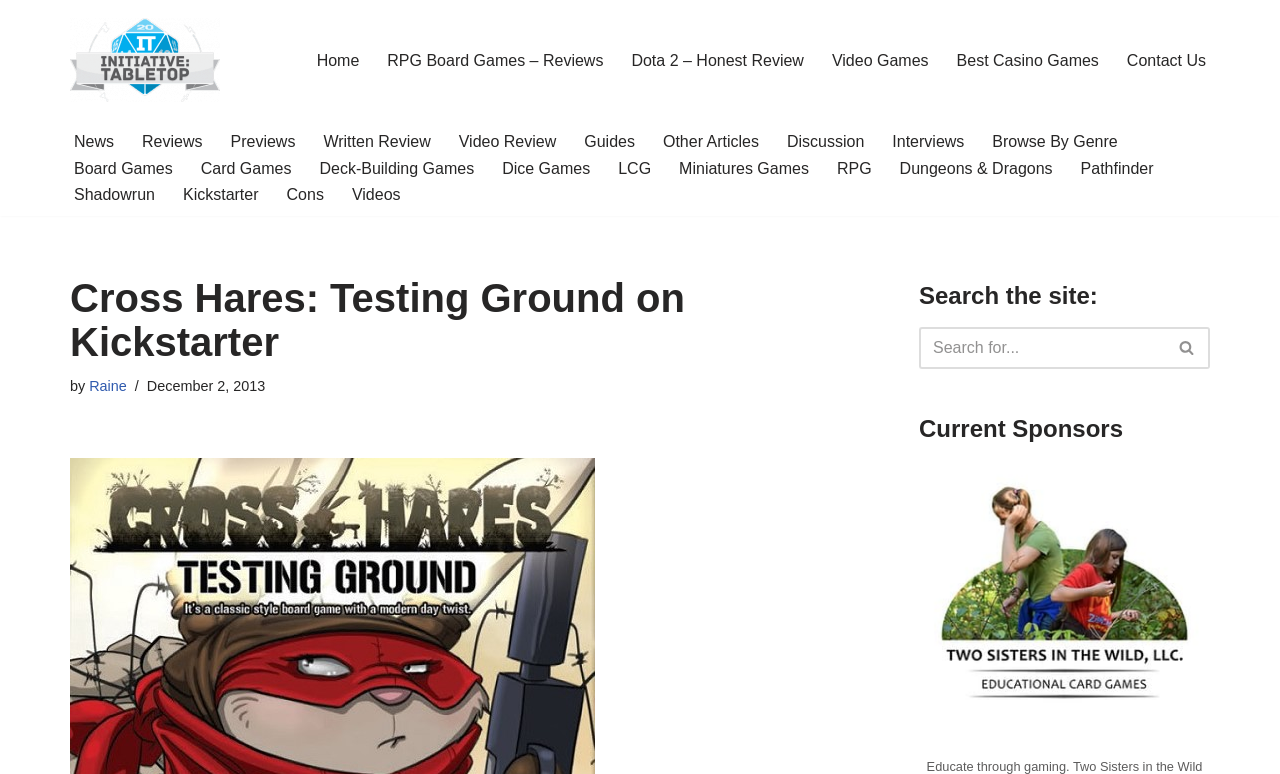Identify the bounding box coordinates of the part that should be clicked to carry out this instruction: "Browse 'Board Games'".

[0.058, 0.2, 0.135, 0.234]